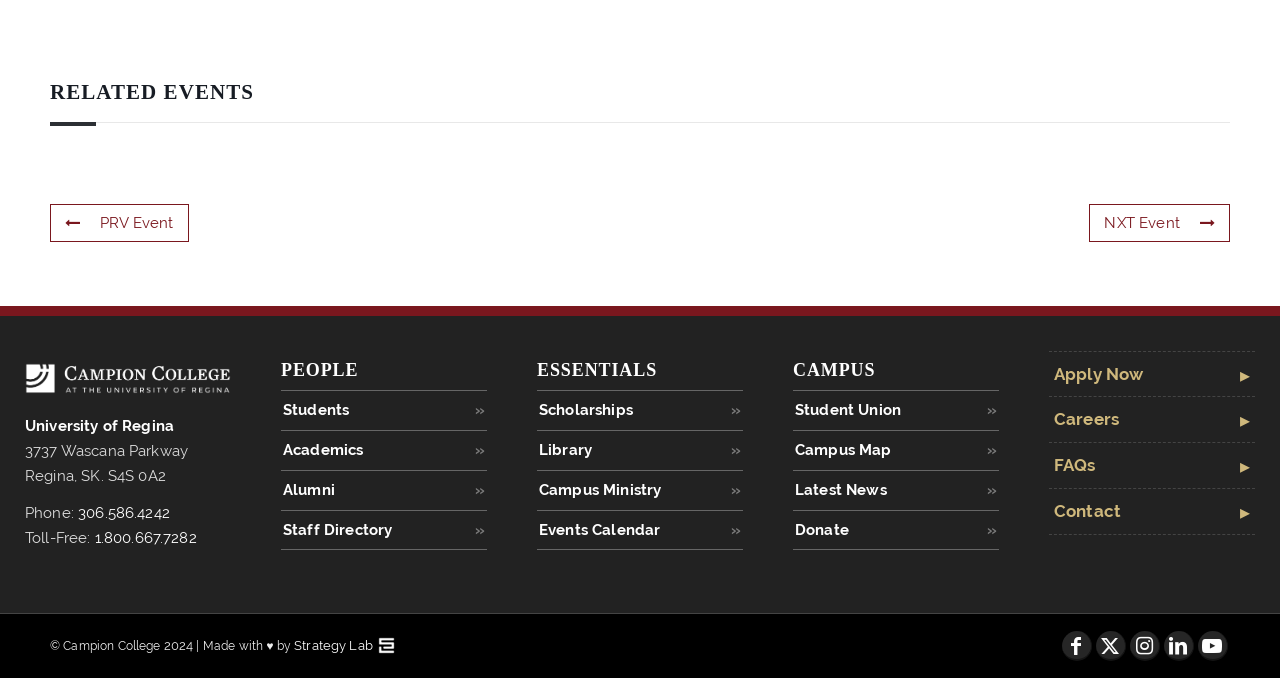What is the address of the University of Regina?
Using the visual information, reply with a single word or short phrase.

3737 Wascana Parkway, Regina, SK. S4S 0A2